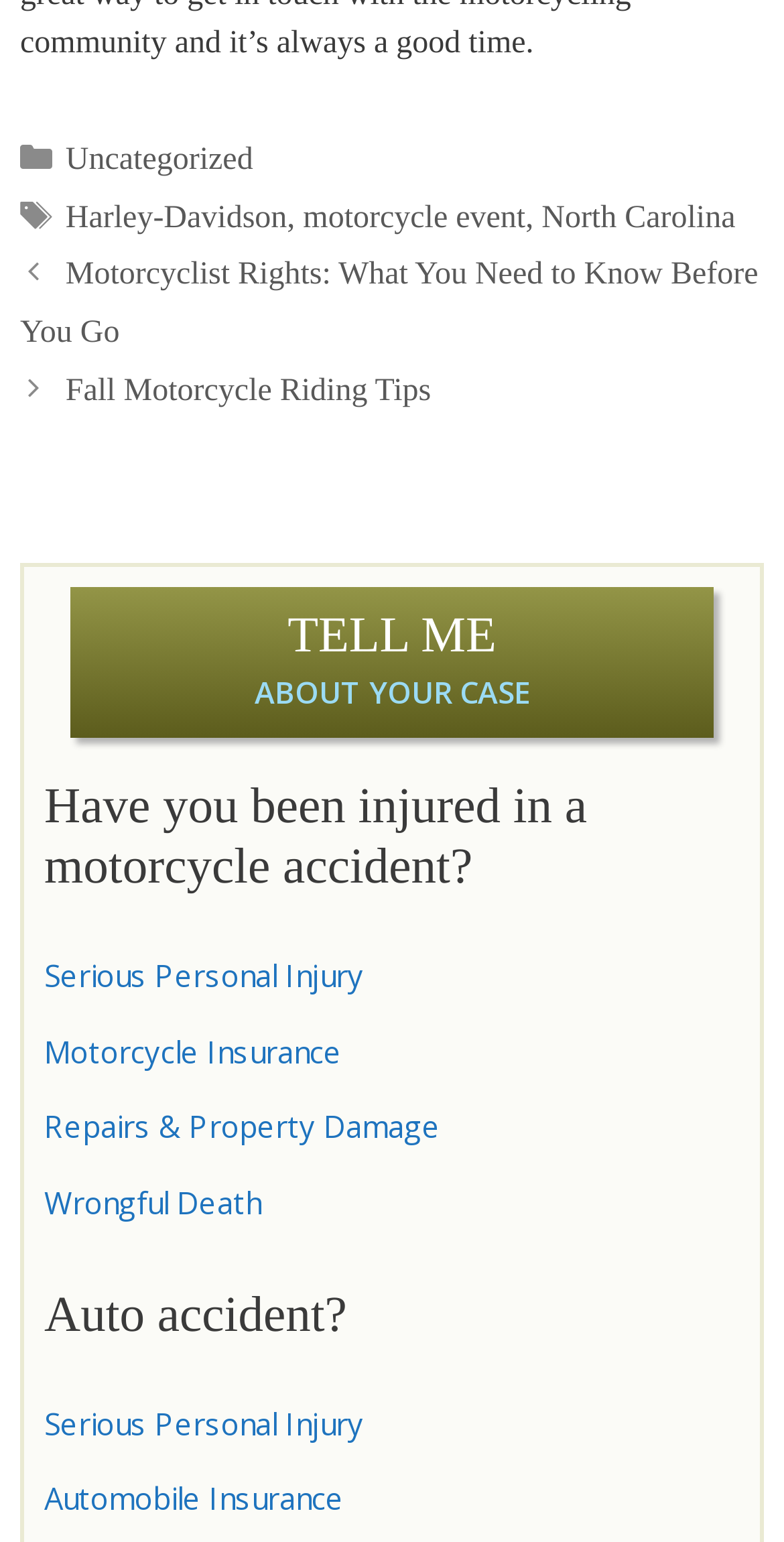Find the bounding box of the element with the following description: "Uncategorized". The coordinates must be four float numbers between 0 and 1, formatted as [left, top, right, bottom].

[0.084, 0.092, 0.323, 0.114]